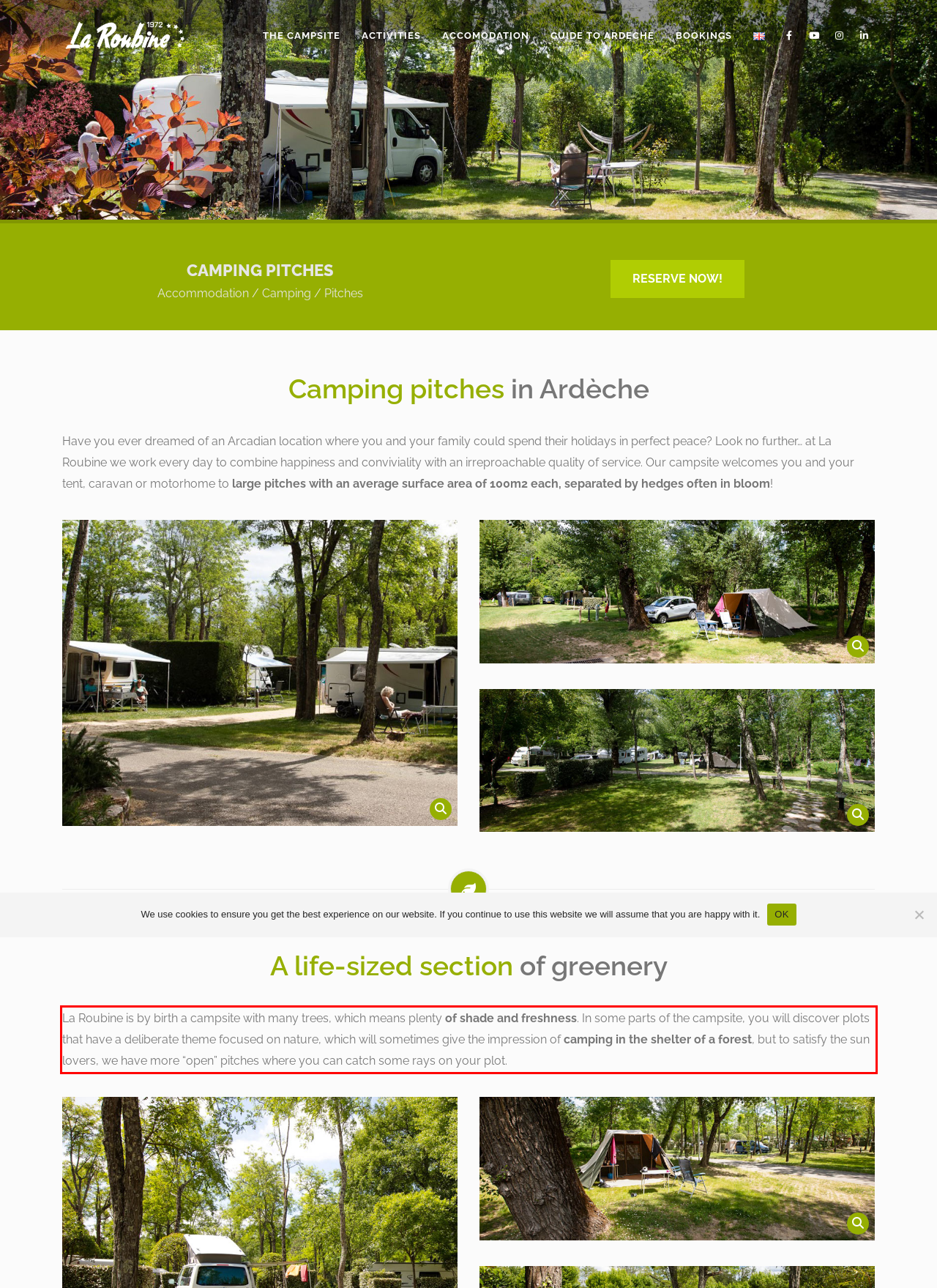Given a screenshot of a webpage, identify the red bounding box and perform OCR to recognize the text within that box.

La Roubine is by birth a campsite with many trees, which means plenty of shade and freshness. In some parts of the campsite, you will discover plots that have a deliberate theme focused on nature, which will sometimes give the impression of camping in the shelter of a forest, but to satisfy the sun lovers, we have more “open” pitches where you can catch some rays on your plot.